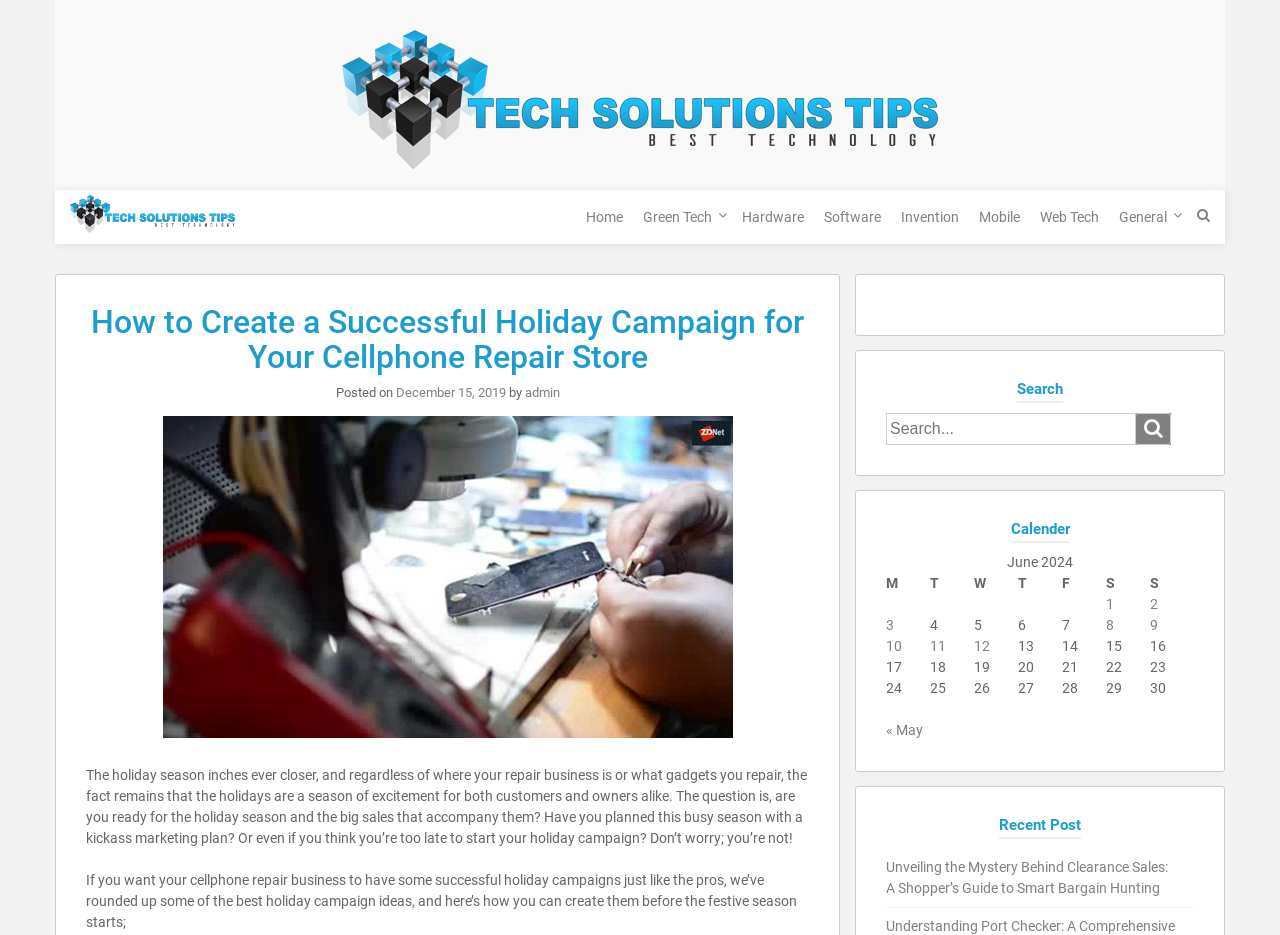Provide a thorough description of the webpage you see.

This webpage is about creating a successful holiday campaign for a cellphone repair store. At the top, there is a header section with a title "How to Create a Successful Holiday Campaign for Your Cellphone Repair Store – Technology" and a link to "Technology" with an accompanying image. Below the header, there are several links to different categories, including "Home", "Green Tech", "Hardware", "Software", "Invention", "Mobile", "Web Tech", and "General".

The main content of the webpage is divided into two sections. The first section has a heading "How to Create a Successful Holiday Campaign for Your Cellphone Repair Store" and provides an introduction to the importance of planning a holiday campaign for a cellphone repair business. The text explains that the holiday season is a busy time for repair businesses and that having a solid marketing plan is crucial for success.

The second section appears to be a calendar or schedule for the month of June 2024. It has a heading "Calender" and displays a table with rows and columns representing different dates. Each cell in the table contains a link to a post published on a specific date, along with the date number.

On the right side of the webpage, there is a search bar with a heading "Search" and a button with a magnifying glass icon. Below the search bar, there is a calendar section with a heading "Calender" and a table displaying the dates of June 2024.

Overall, the webpage appears to be a blog post or article providing guidance on creating a successful holiday campaign for a cellphone repair store, along with a calendar section displaying upcoming posts or events.